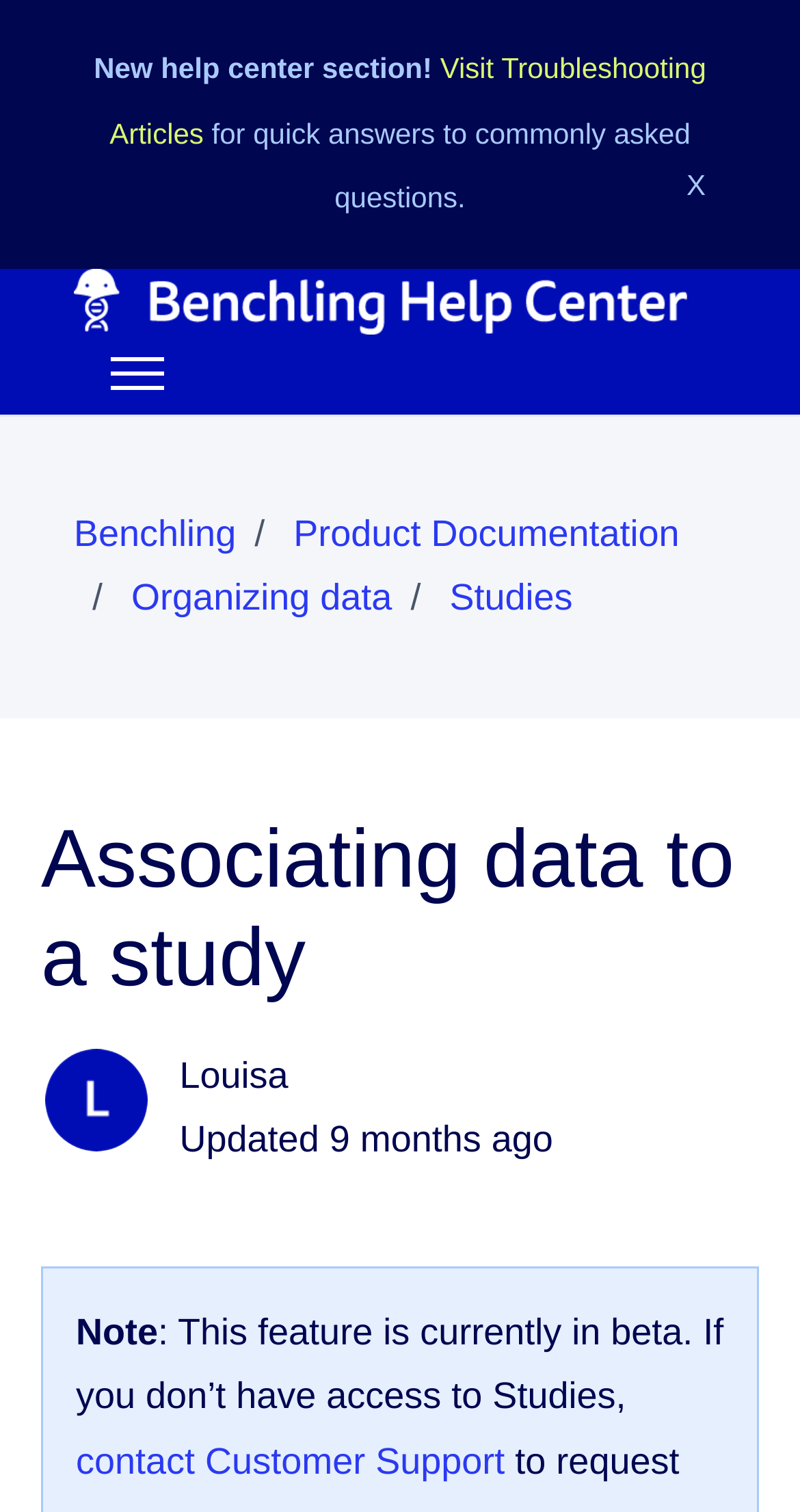Give a comprehensive overview of the webpage, including key elements.

The webpage is about associating data to a study on Benchling, a help center platform. At the top left, there is a "Skip to main content" link. Below it, a notification banner announces a new help center section, with a link to visit troubleshooting articles for quick answers to commonly asked questions. The banner also has a close button on the right side.

On the top right, there is a link to the Benchling Help Center home page, accompanied by an image. Next to it, a toggle navigation menu button is located.

The main content area is divided into two sections. On the left, there is a navigation menu with four list items: Benchling, Product Documentation, Organizing data, and Studies. Each list item has a corresponding link.

On the right side, there is a header section with the title "Associating data to a study" and an image of a person named Louisa. Below the title, there is an updated timestamp with the date and time, and a note indicating that the feature is currently in beta. The note also provides instructions to contact Customer Support for access to Studies.

At the bottom of the page, there is an empty button on the left side.